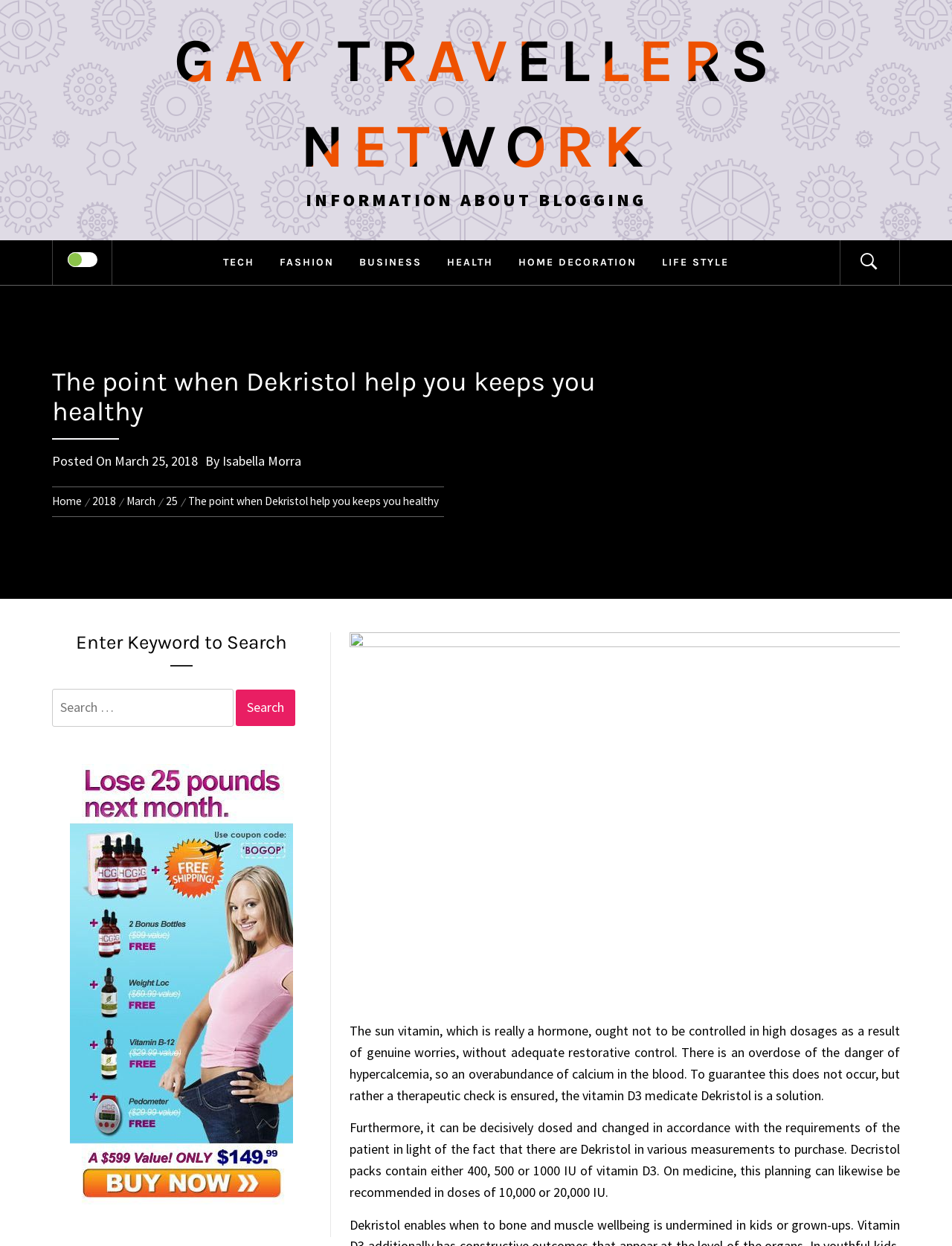Identify the bounding box of the HTML element described as: "Home Decoration".

[0.533, 0.193, 0.68, 0.229]